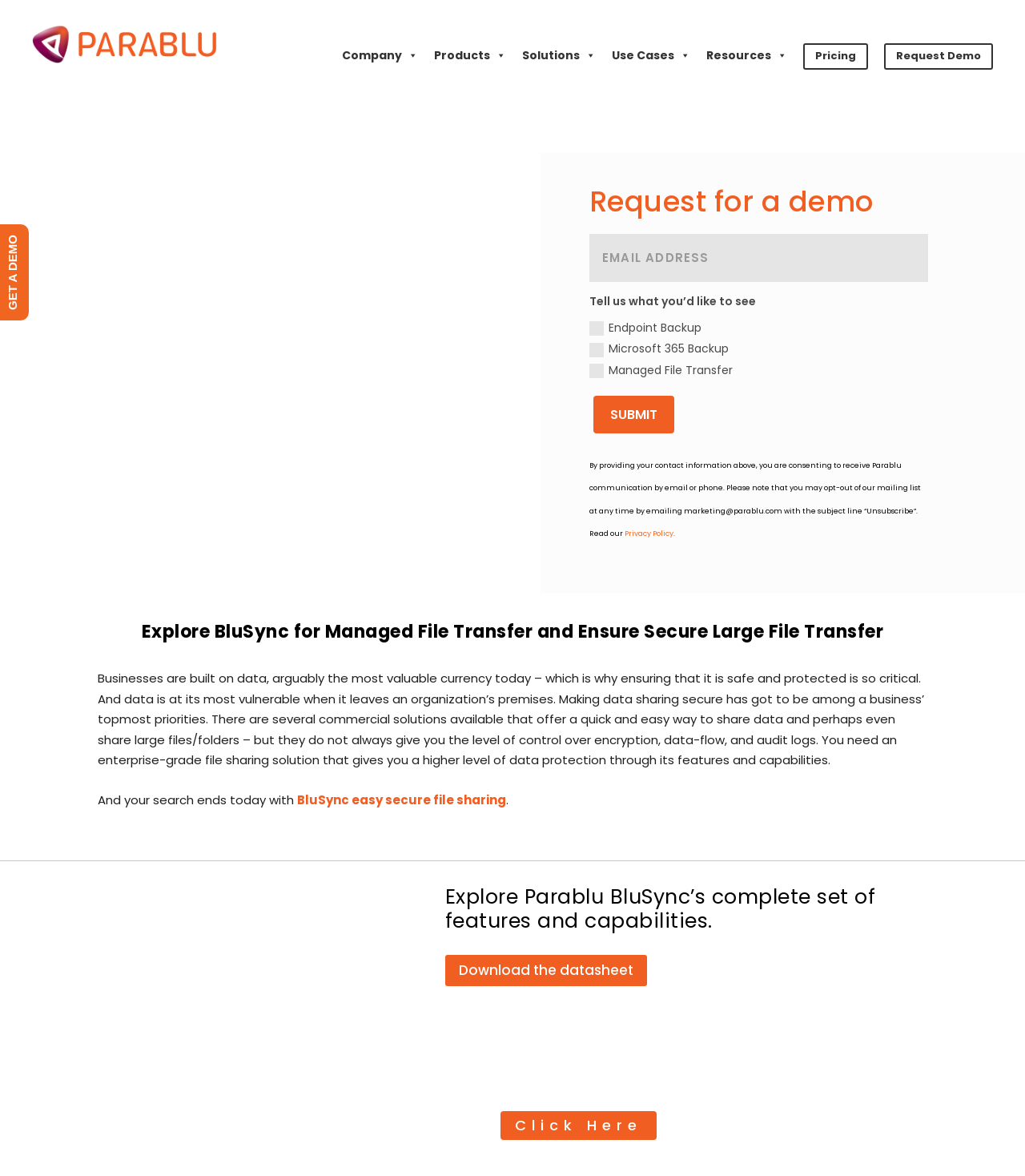Provide your answer in one word or a succinct phrase for the question: 
What is the purpose of BluSync?

Secure large file transfer